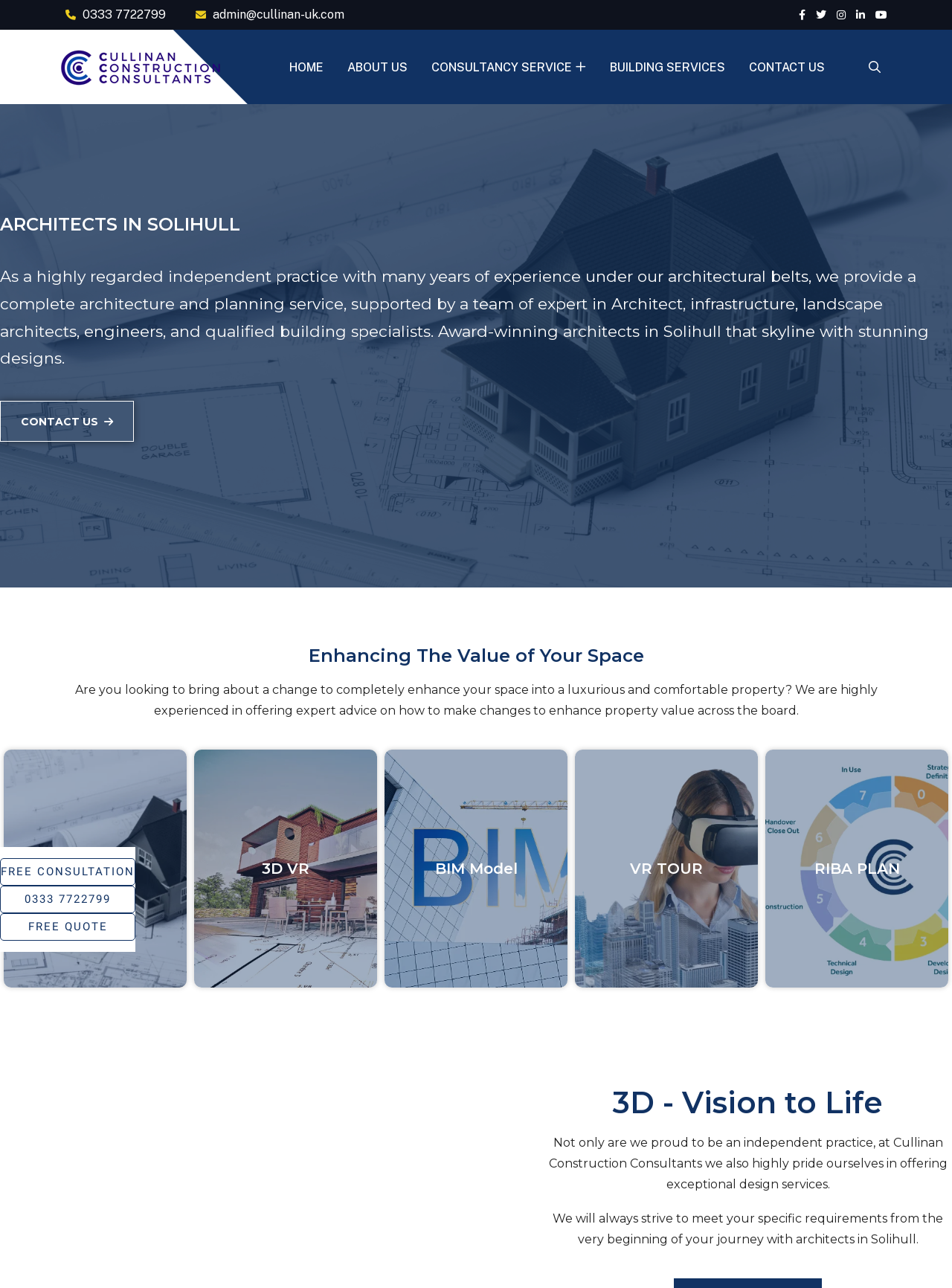What type of services does the company offer?
Please craft a detailed and exhaustive response to the question.

Based on the webpage, the company provides a complete architecture and planning service, supported by a team of experts in architecture, infrastructure, landscape architecture, engineers, and qualified building specialists.